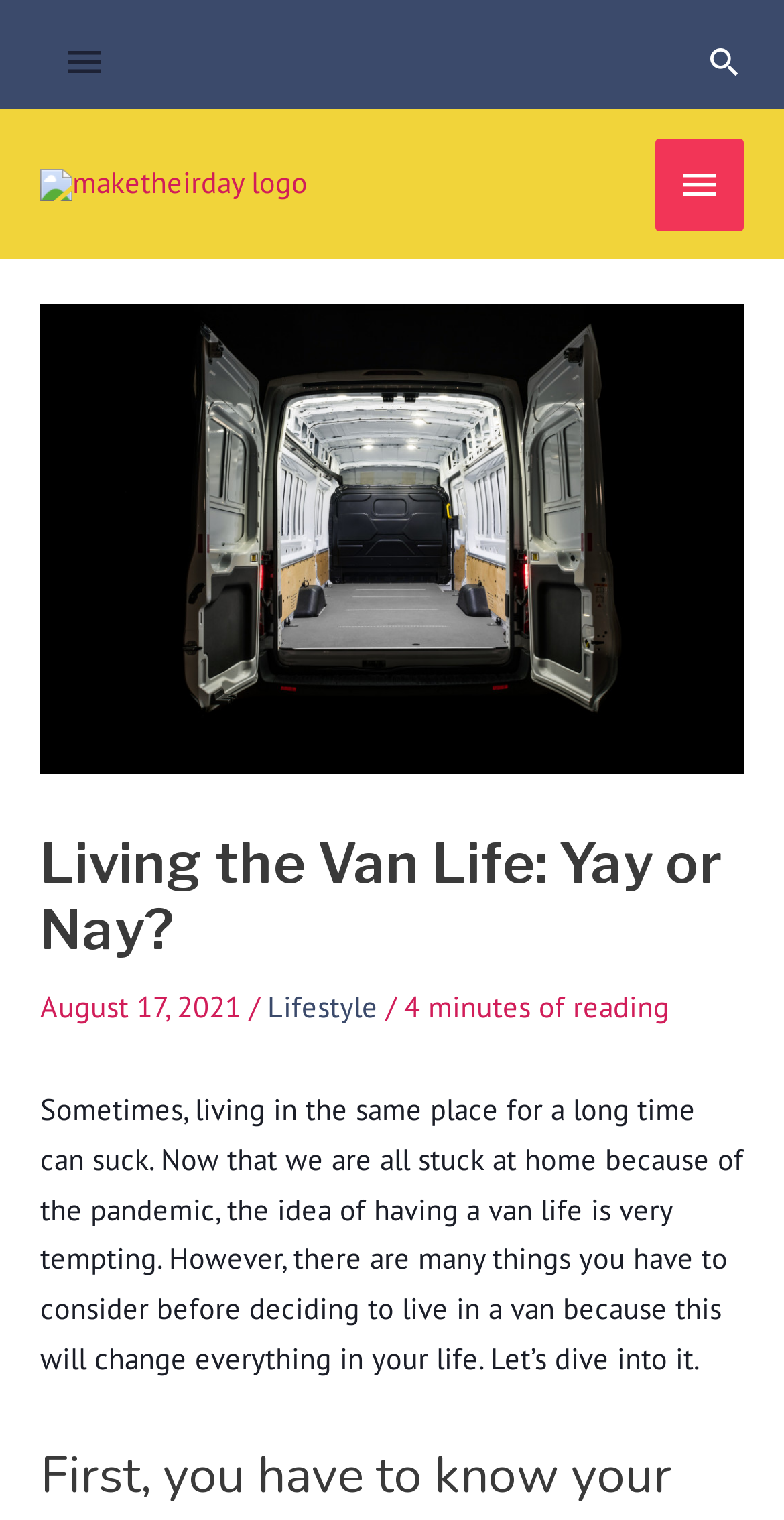What is the date of the article?
Look at the image and respond with a single word or a short phrase.

August 17, 2021